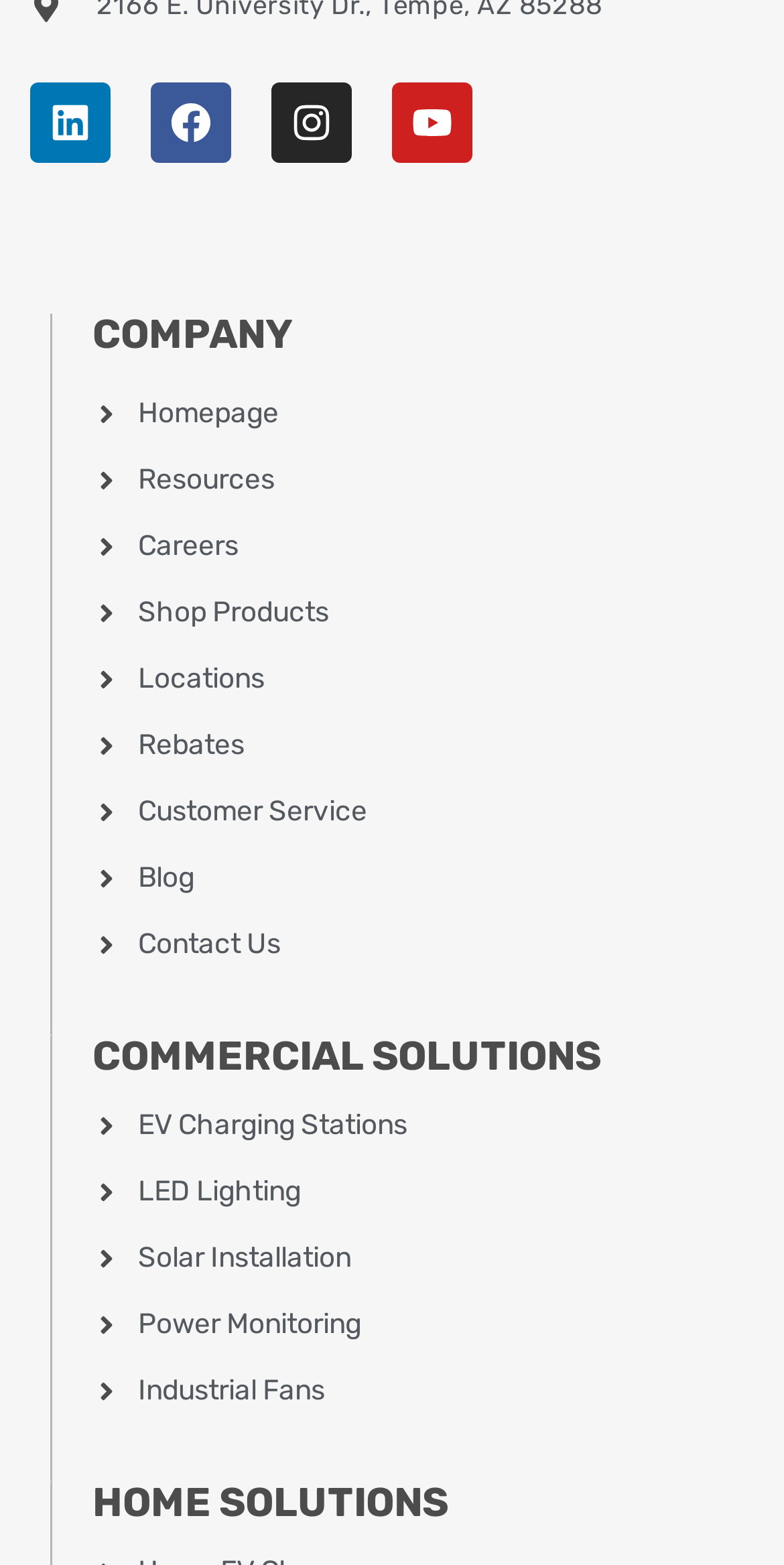Show the bounding box coordinates for the HTML element as described: "Today Price Staff".

None